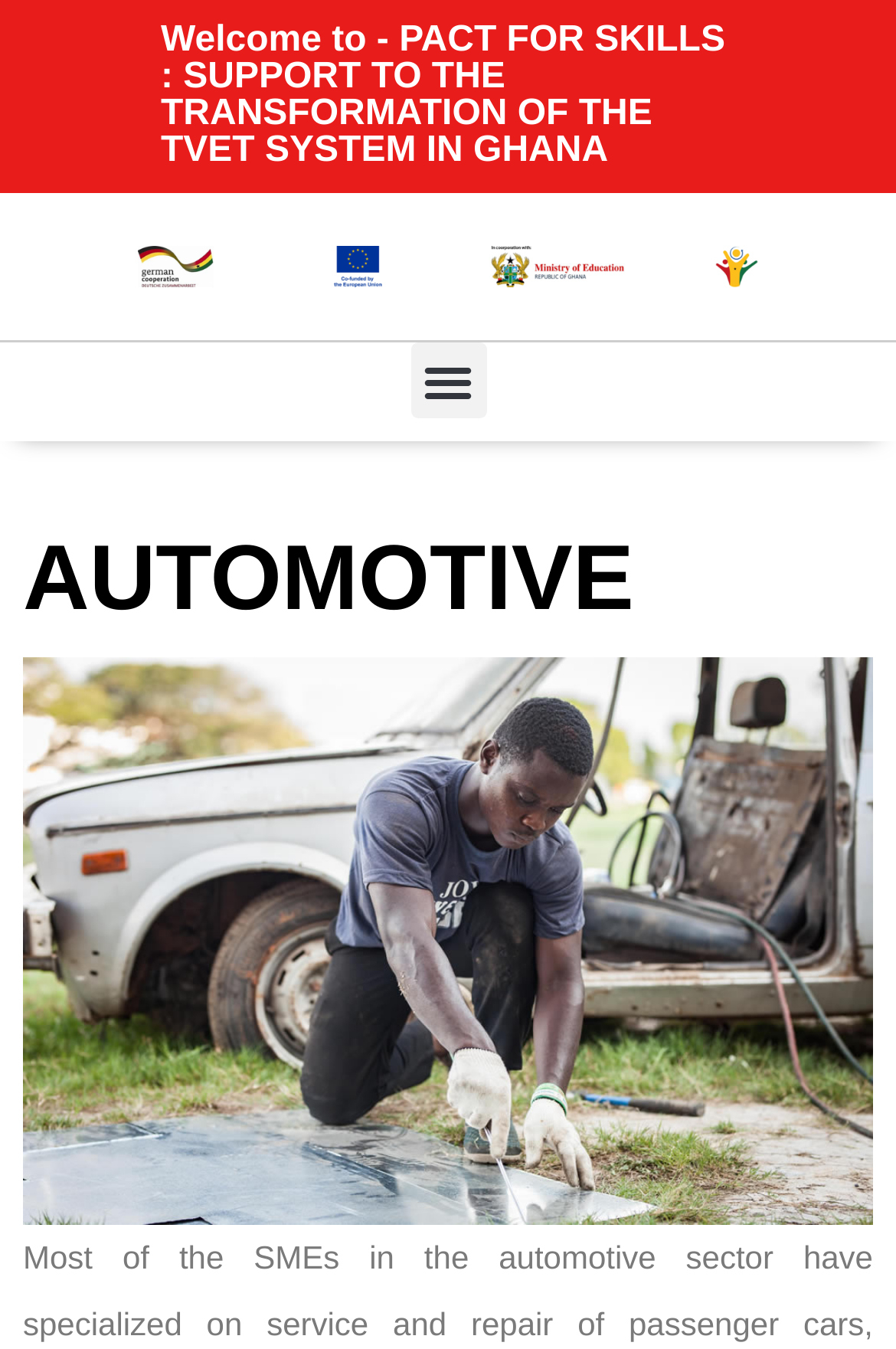Identify the bounding box coordinates for the UI element described as: "Menu". The coordinates should be provided as four floats between 0 and 1: [left, top, right, bottom].

[0.458, 0.254, 0.542, 0.31]